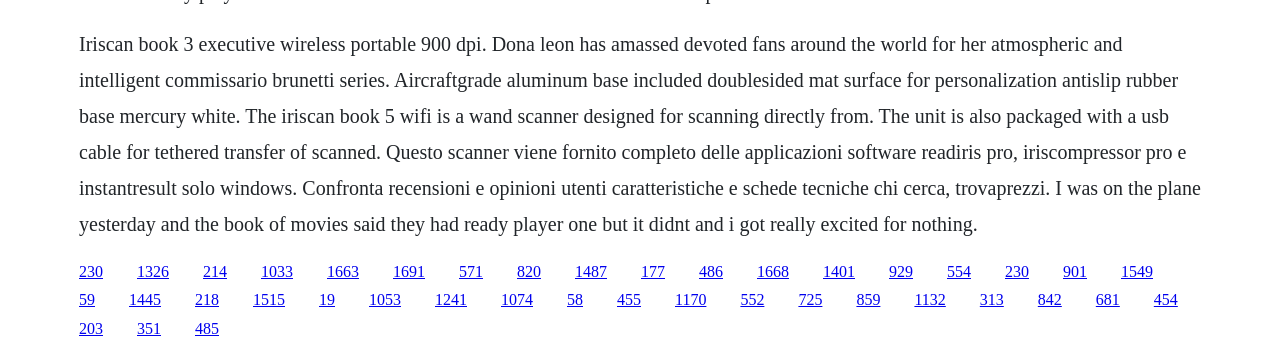Find the bounding box coordinates for the area you need to click to carry out the instruction: "Click on the link to read reviews". The coordinates should be four float numbers between 0 and 1, indicated as [left, top, right, bottom].

[0.062, 0.746, 0.08, 0.794]